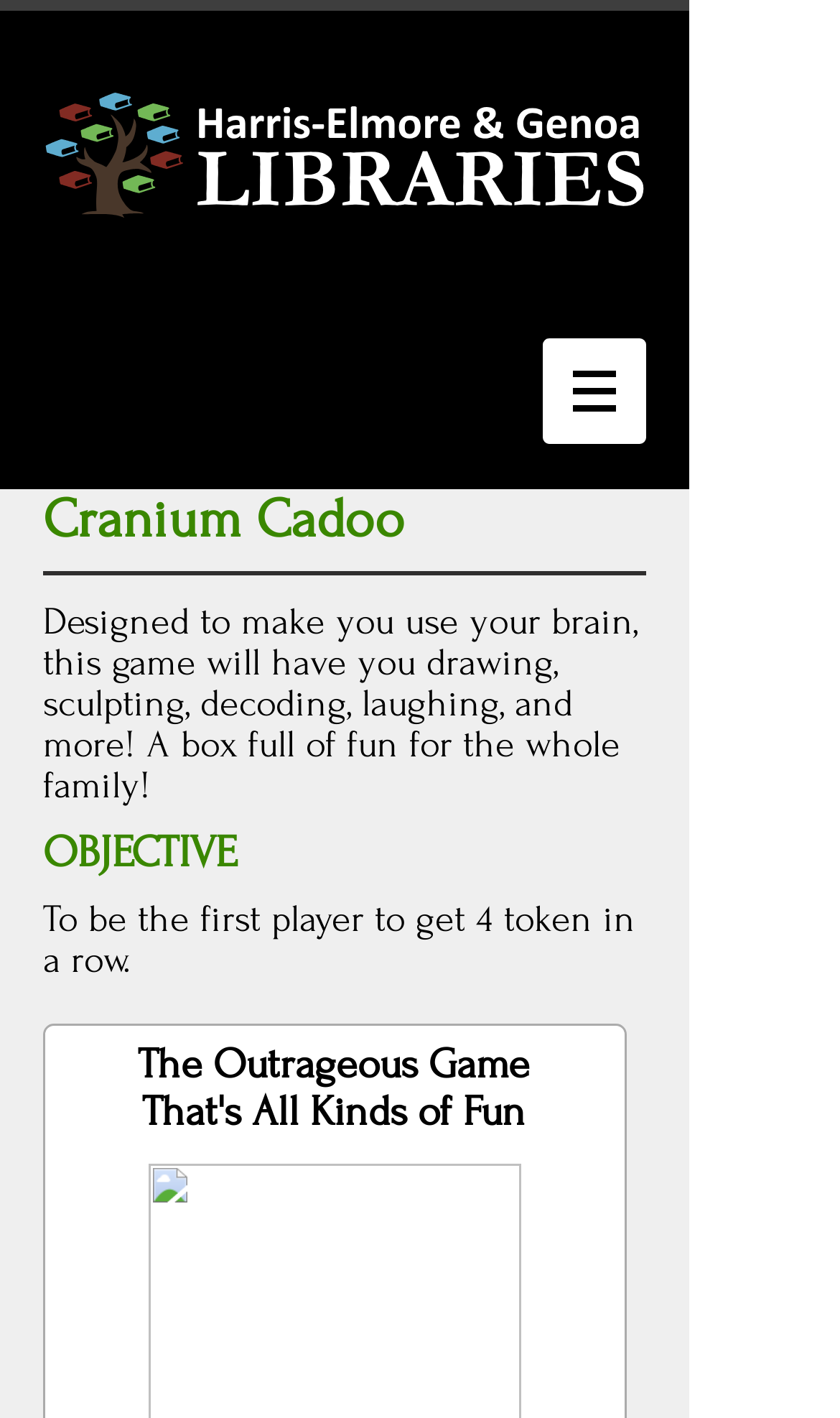Provide a brief response using a word or short phrase to this question:
What is the objective of the game?

To be the first player to get 4 tokens in a row